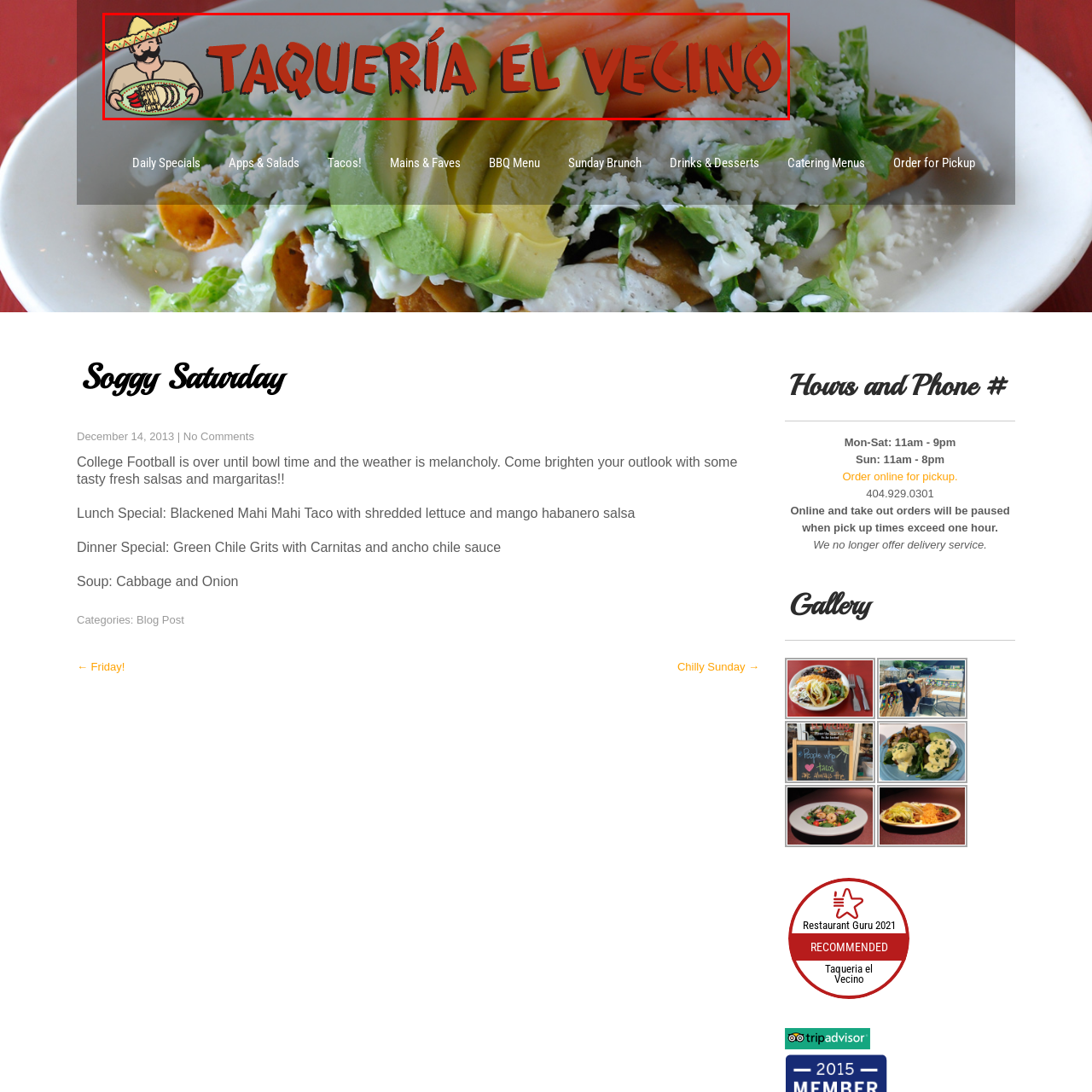View the segment outlined in white, What is the character on the logo holding? 
Answer using one word or phrase.

A plate of tacos